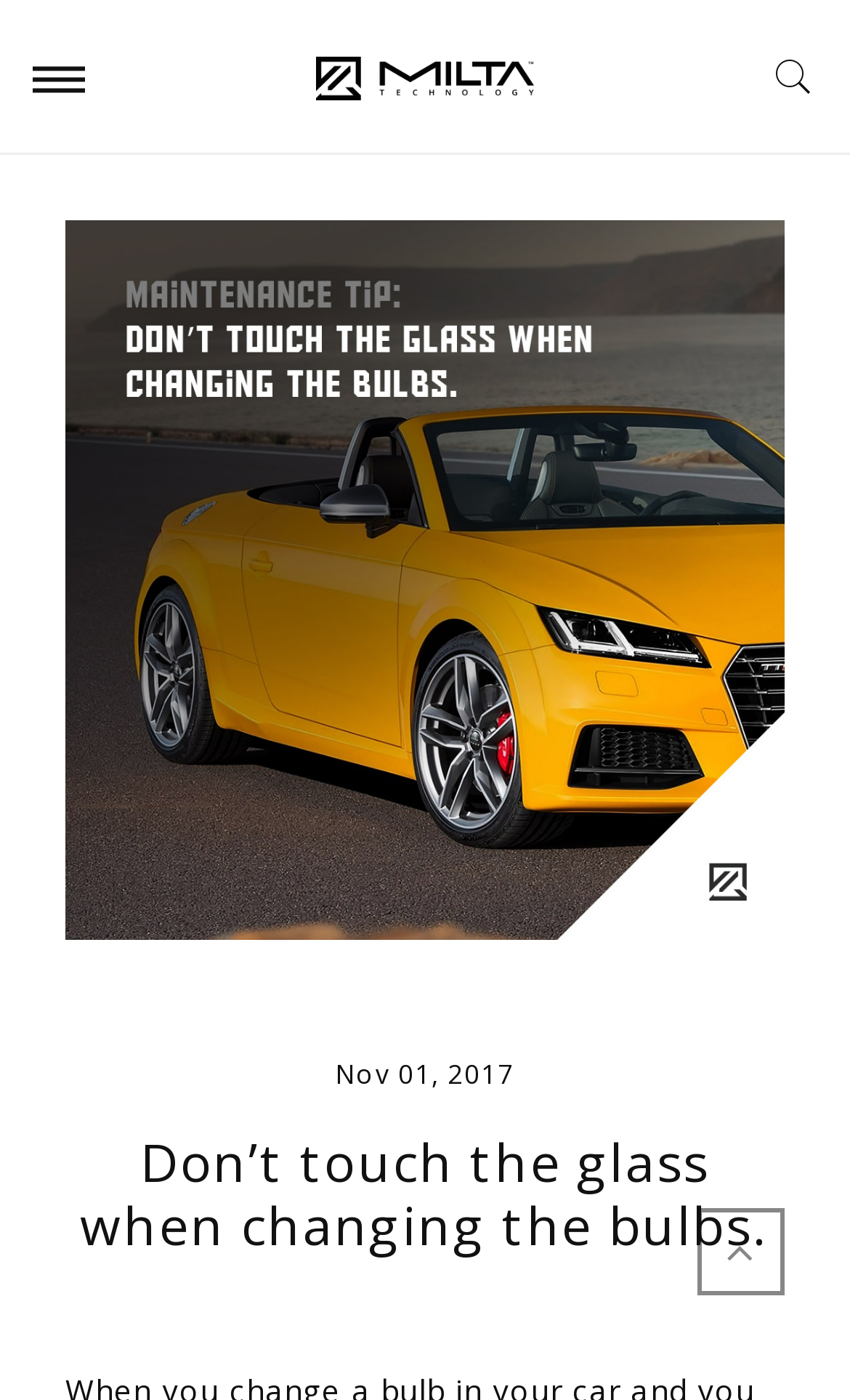Answer the following inquiry with a single word or phrase:
What is the company name mentioned on the webpage?

MILTA Technology